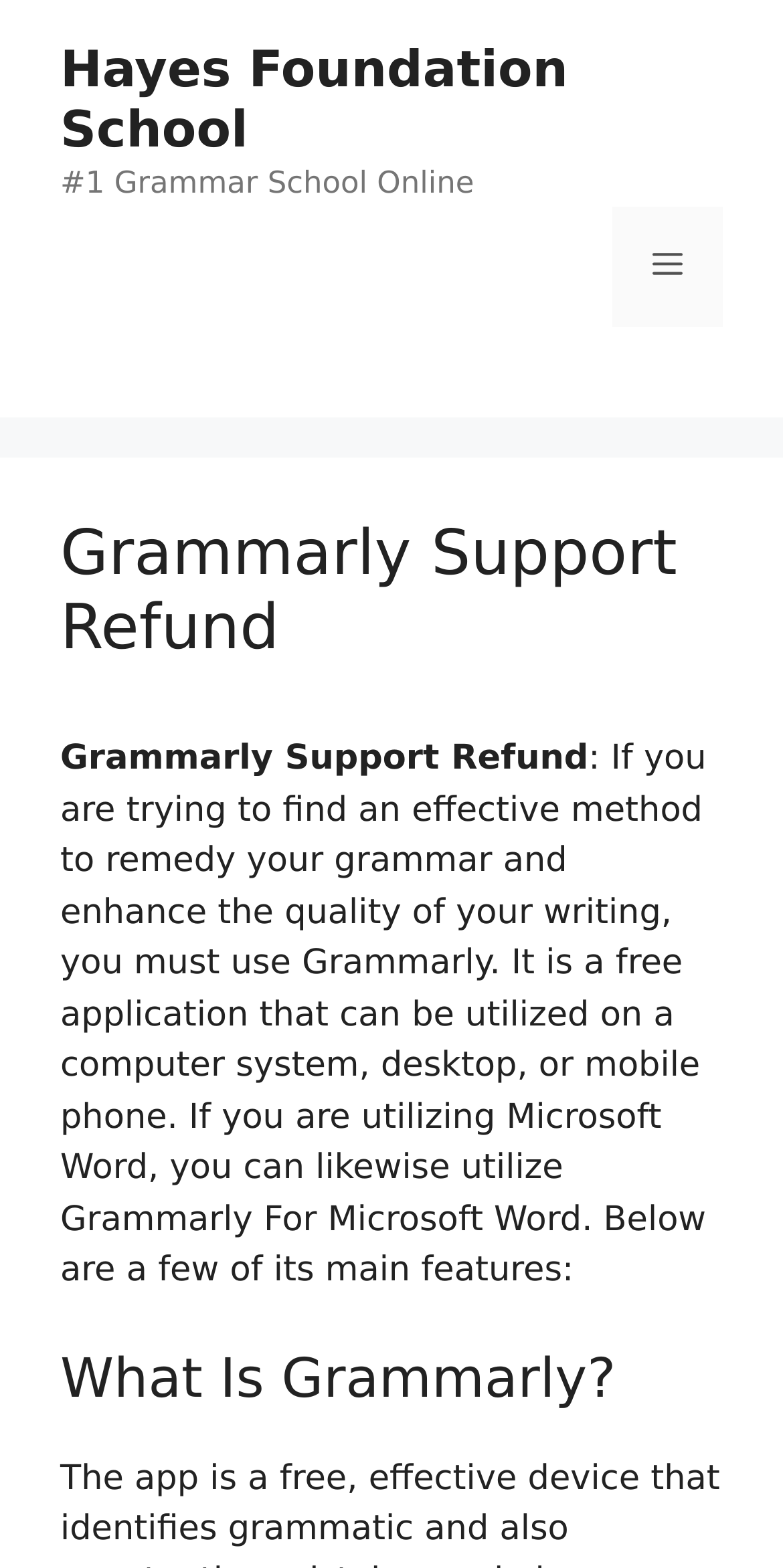Observe the image and answer the following question in detail: What is the tone of the webpage content?

The tone of the webpage content is informative, as it provides a brief introduction to Grammarly, its purpose, and its features in a neutral and objective manner, without any promotional or persuasive language.